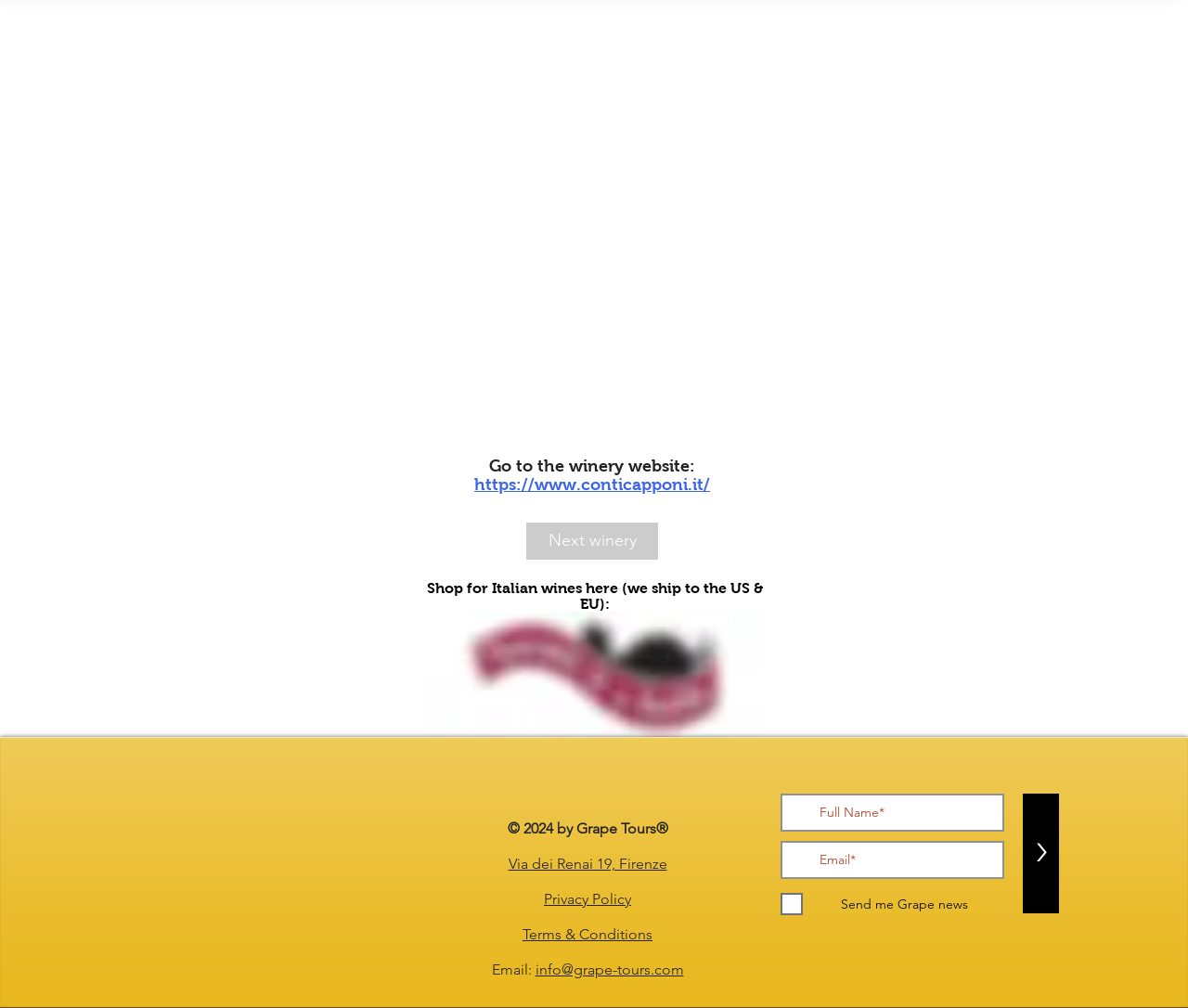Please provide a comprehensive answer to the question below using the information from the image: What is the email address to contact?

The email address can be found at the bottom of the webpage, where it says 'Email: info@grape-tours.com'.